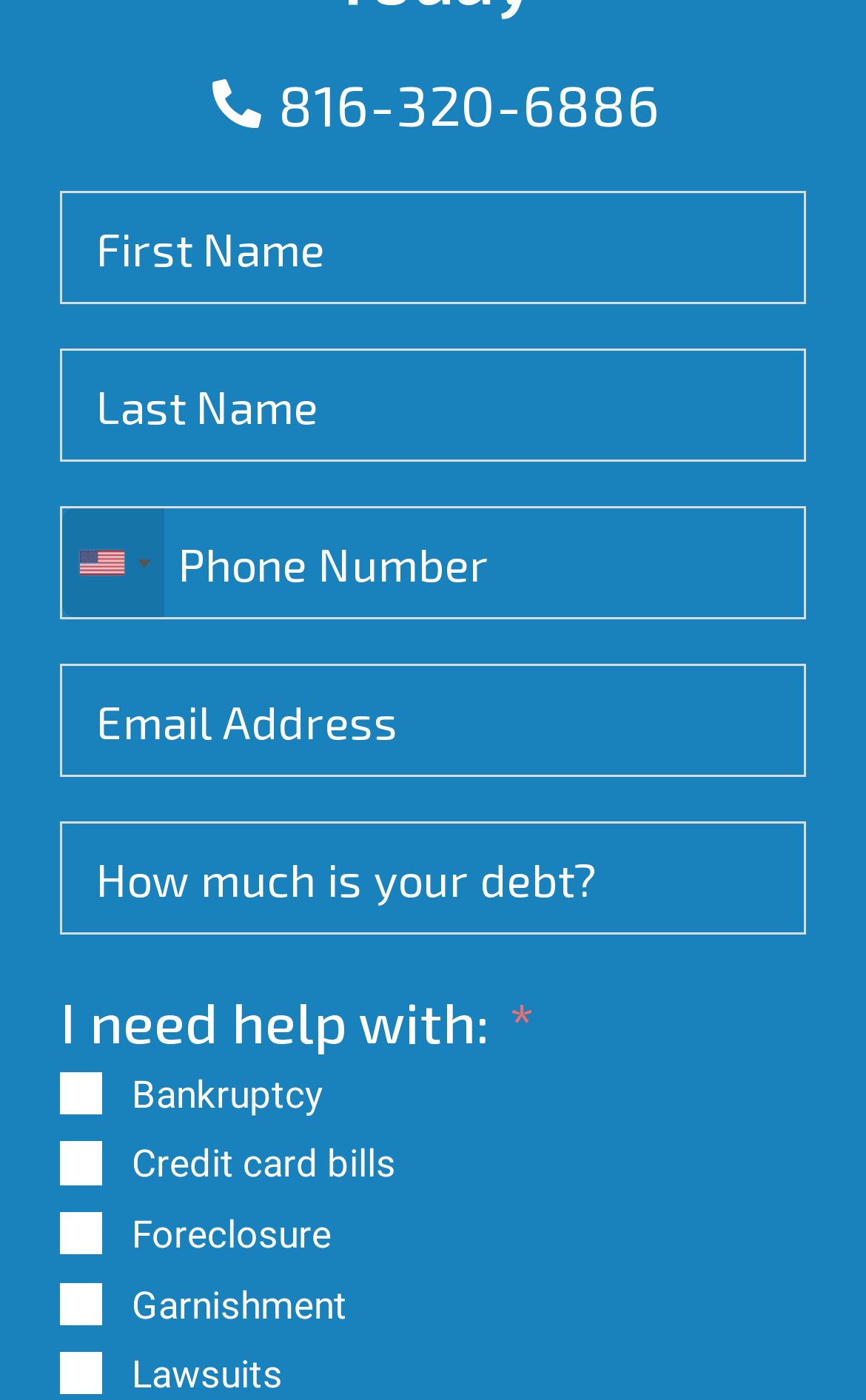What is the phone number on the top?
Could you answer the question in a detailed manner, providing as much information as possible?

The phone number is located at the top of the webpage, within a link element, and its bounding box coordinates are [0.07, 0.044, 0.93, 0.105].